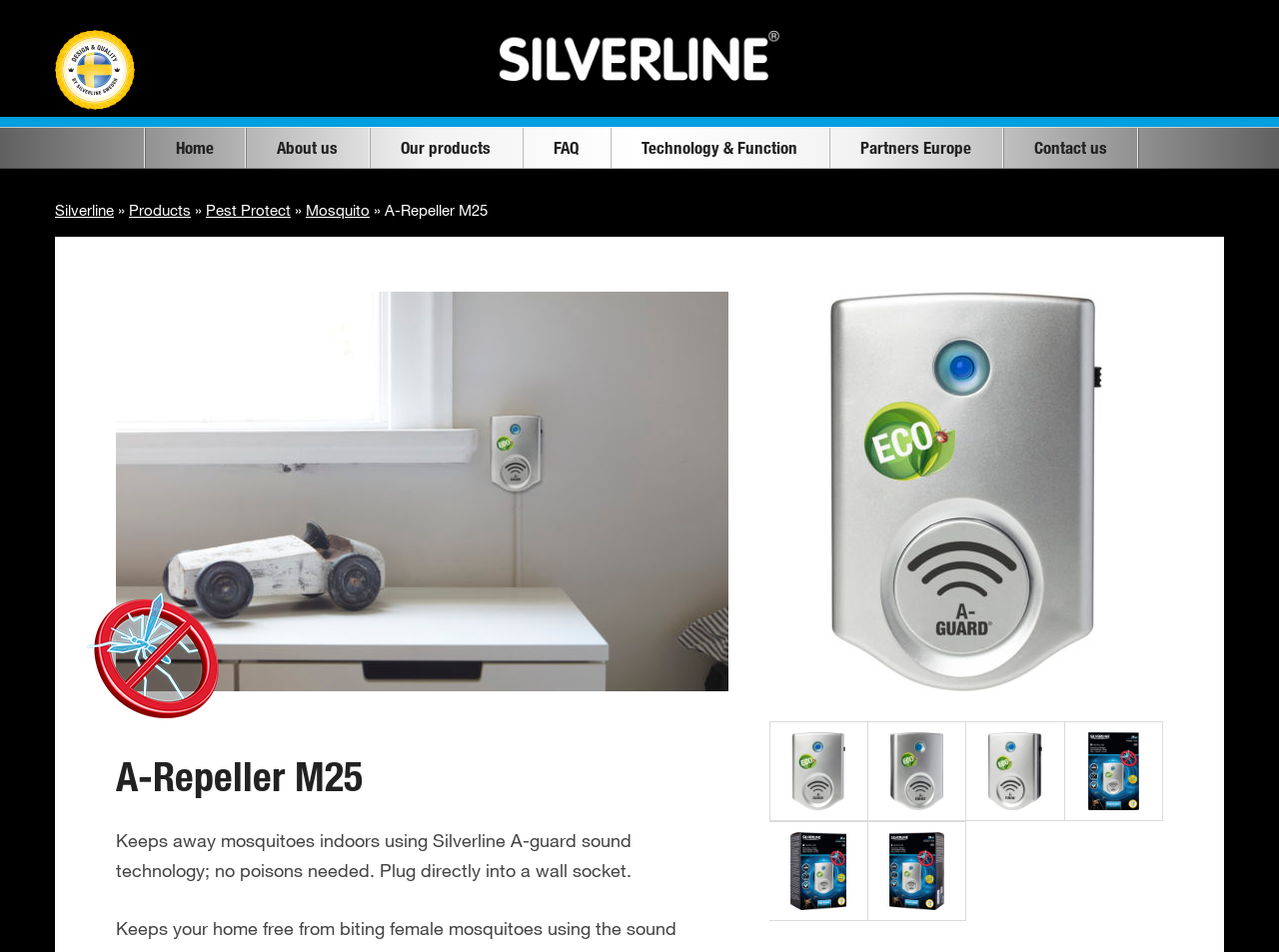Provide a one-word or short-phrase answer to the question:
How many links are there in the top navigation menu?

7